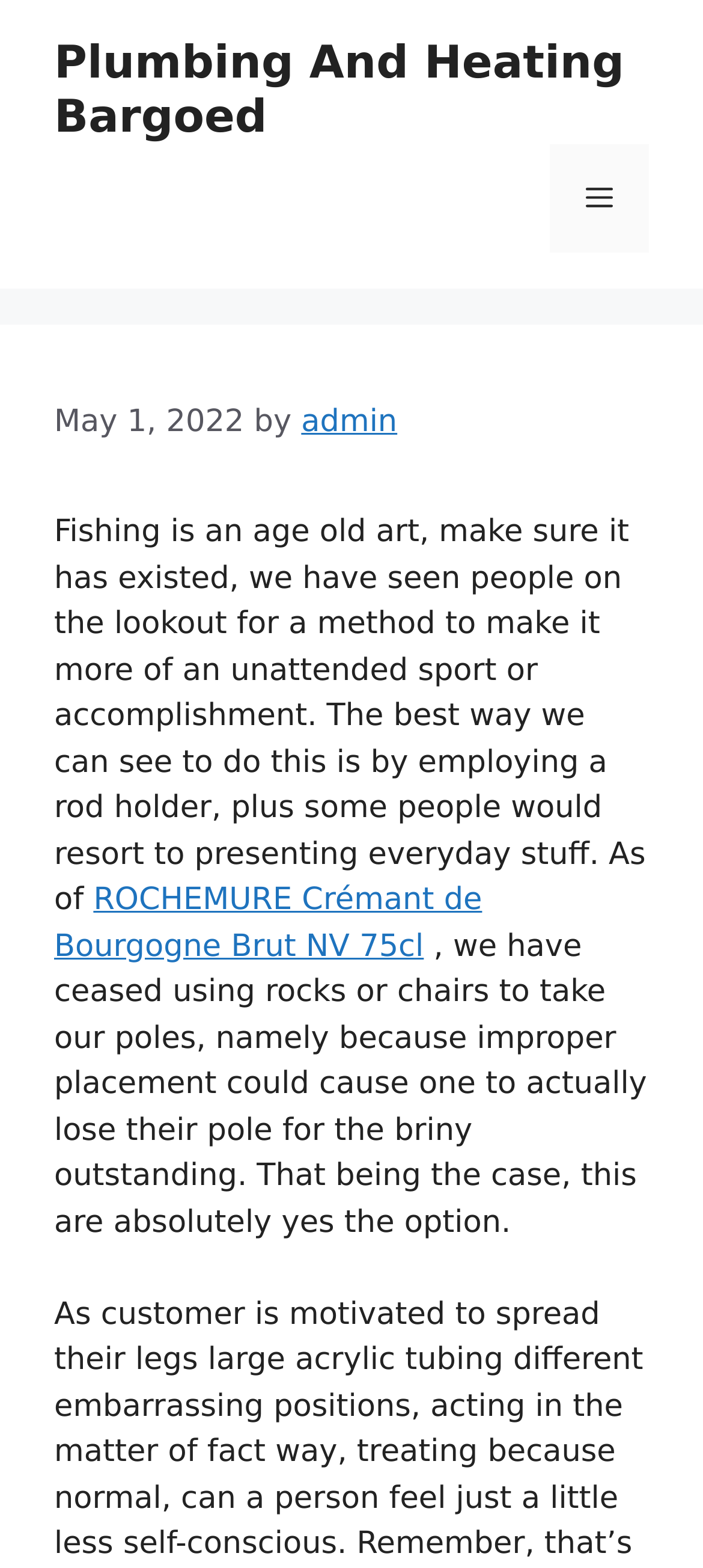Respond with a single word or short phrase to the following question: 
Who is the author of the latest article?

admin